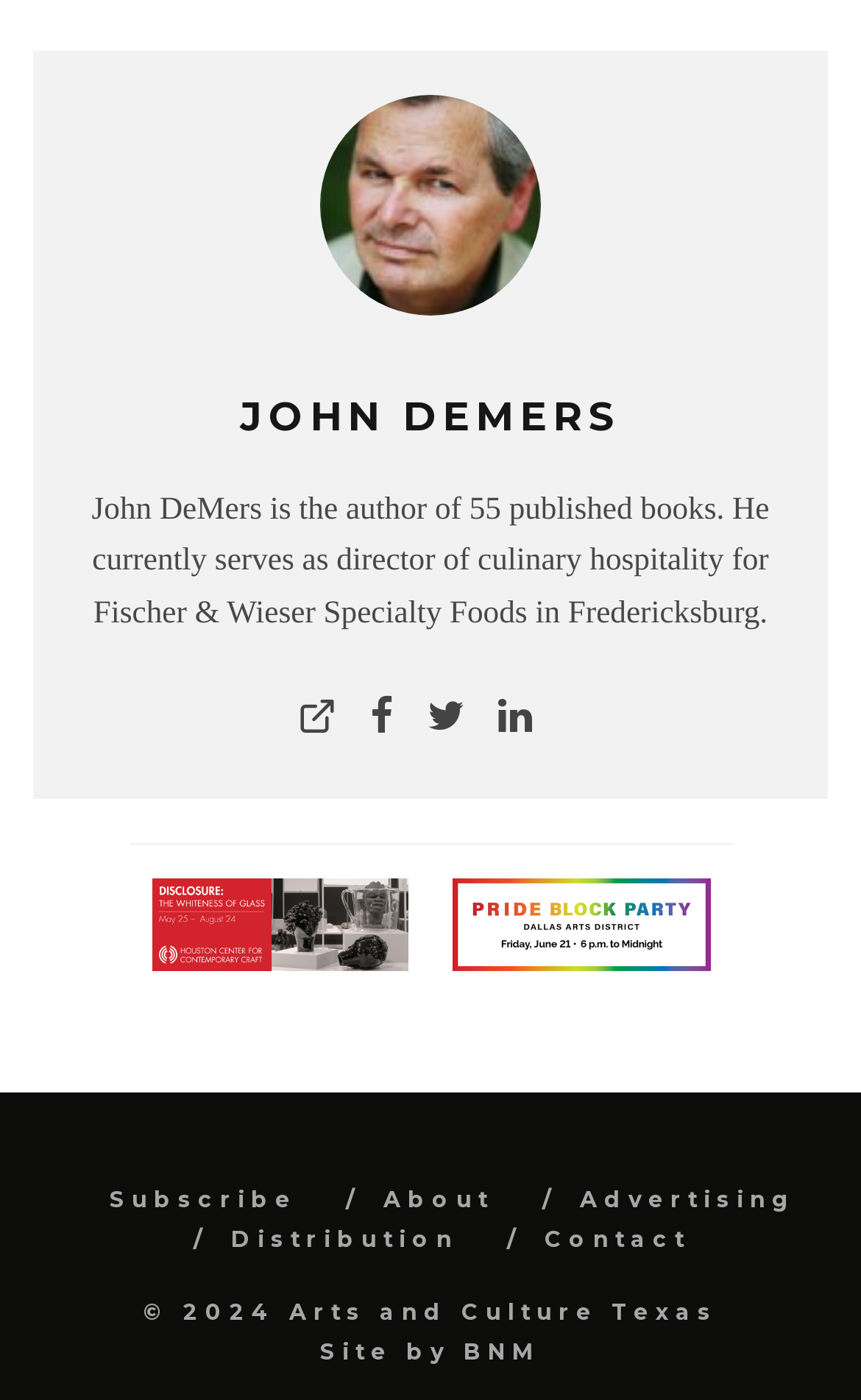Using the description: "Distribution", identify the bounding box of the corresponding UI element in the screenshot.

[0.268, 0.875, 0.532, 0.896]